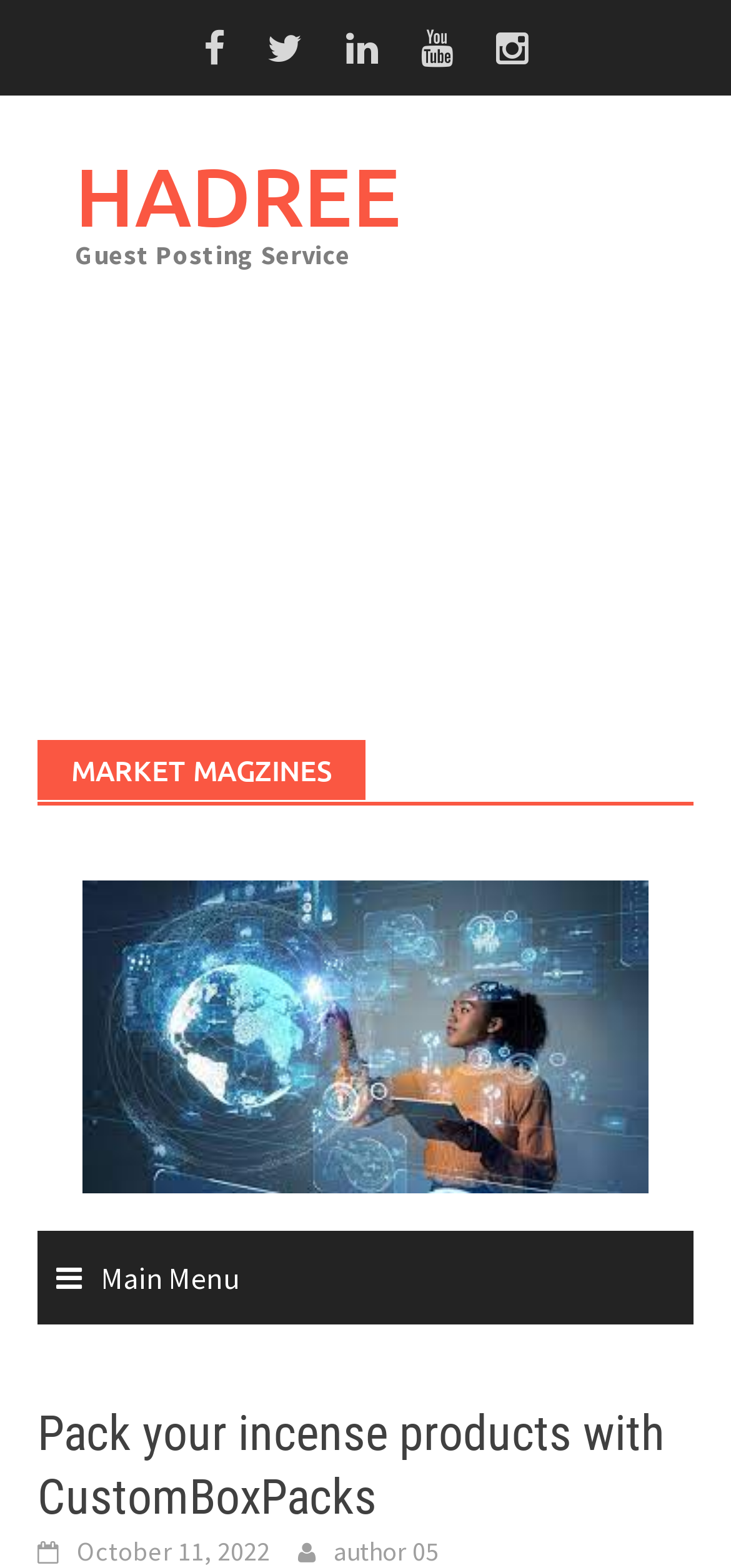Given the element description "HADREE", identify the bounding box of the corresponding UI element.

[0.103, 0.092, 0.549, 0.158]